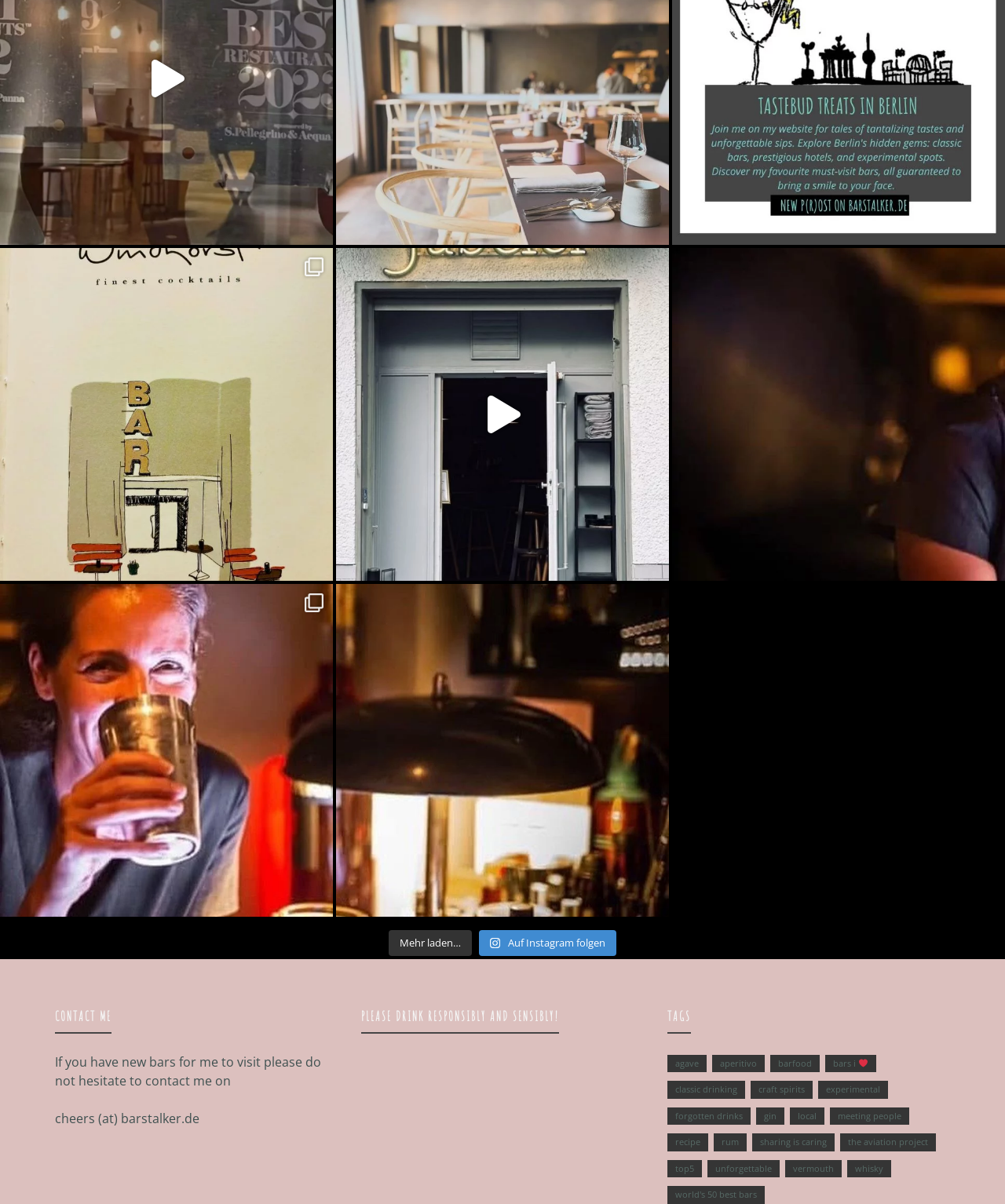Highlight the bounding box coordinates of the region I should click on to meet the following instruction: "Read the article about Type 2 diabetes".

None